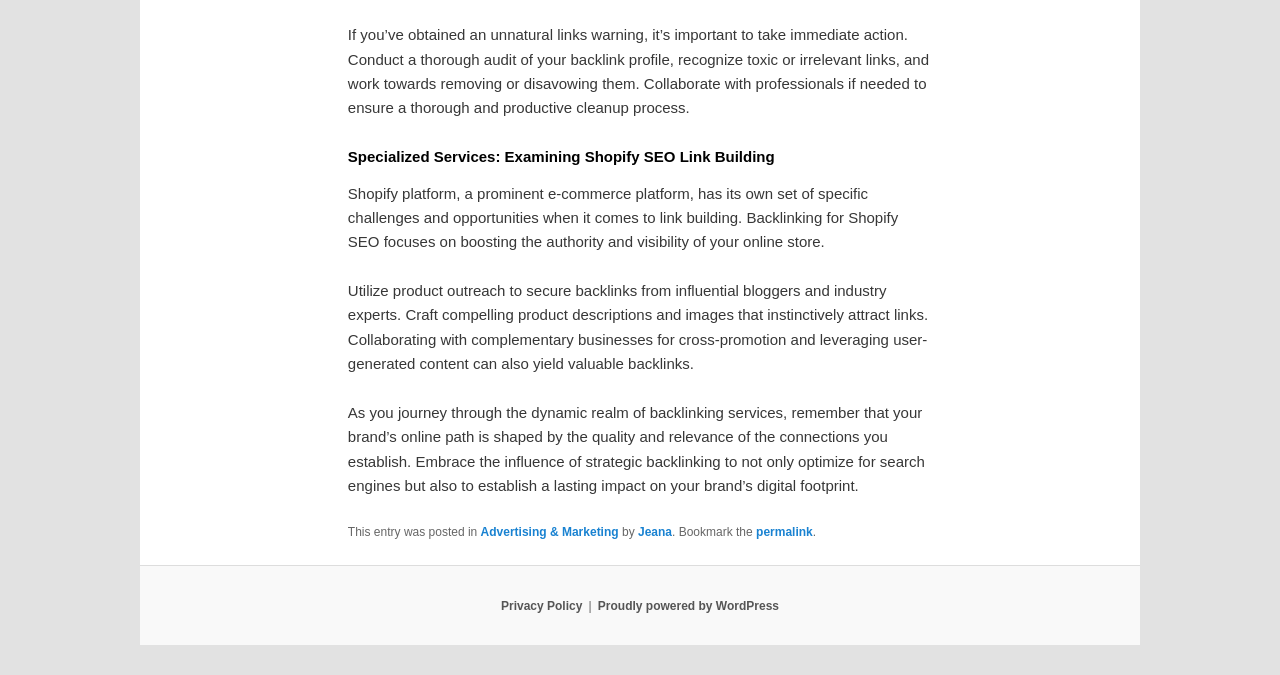Who is the author of the article?
Using the image, give a concise answer in the form of a single word or short phrase.

Jeana